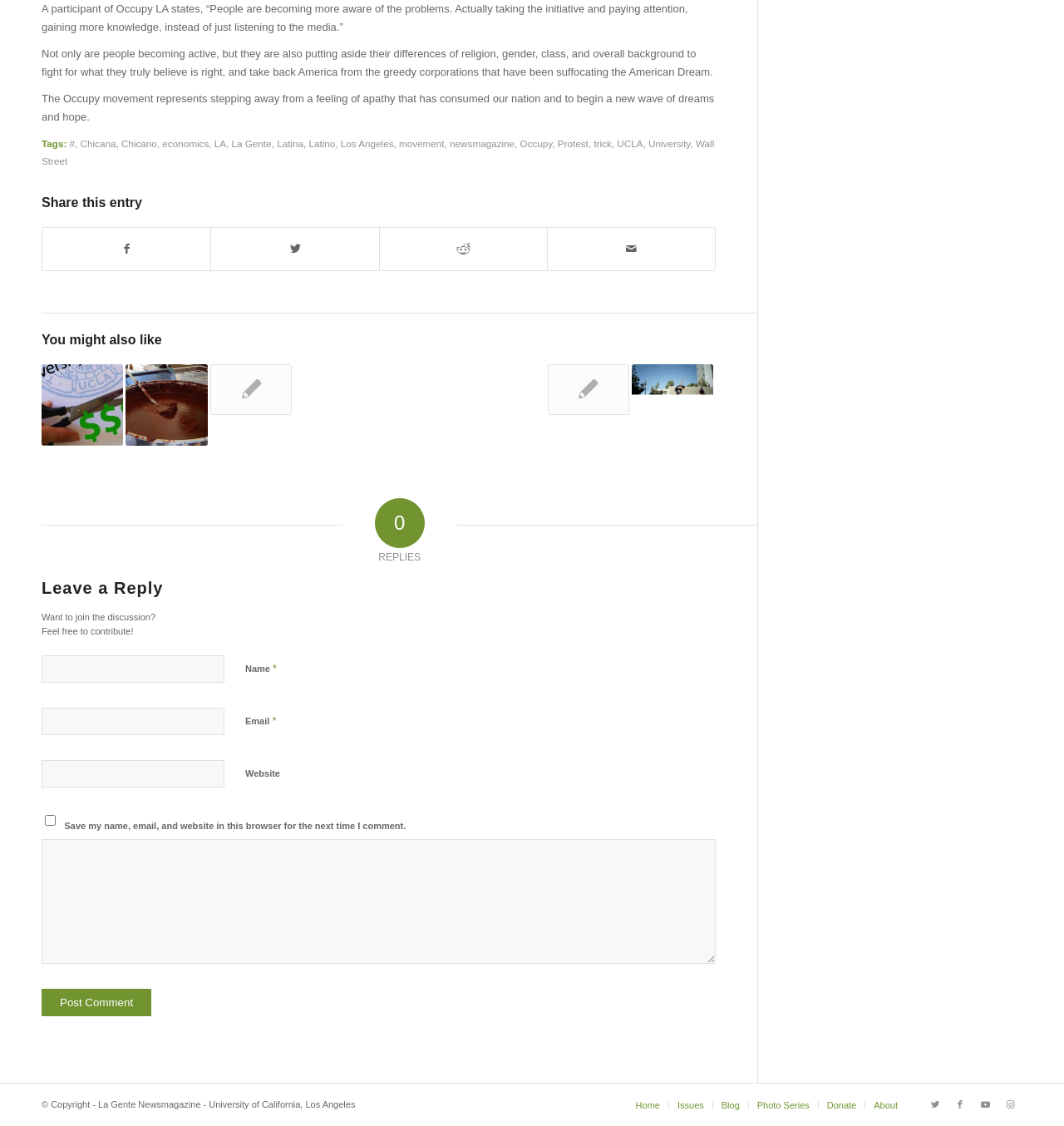What is the purpose of the text boxes and button at the bottom of the page?
Carefully analyze the image and provide a detailed answer to the question.

The text boxes and button at the bottom of the page, labeled 'Name', 'Email', 'Website', and 'Post Comment', allow users to leave a comment on the webpage, providing their name, email, and website information.